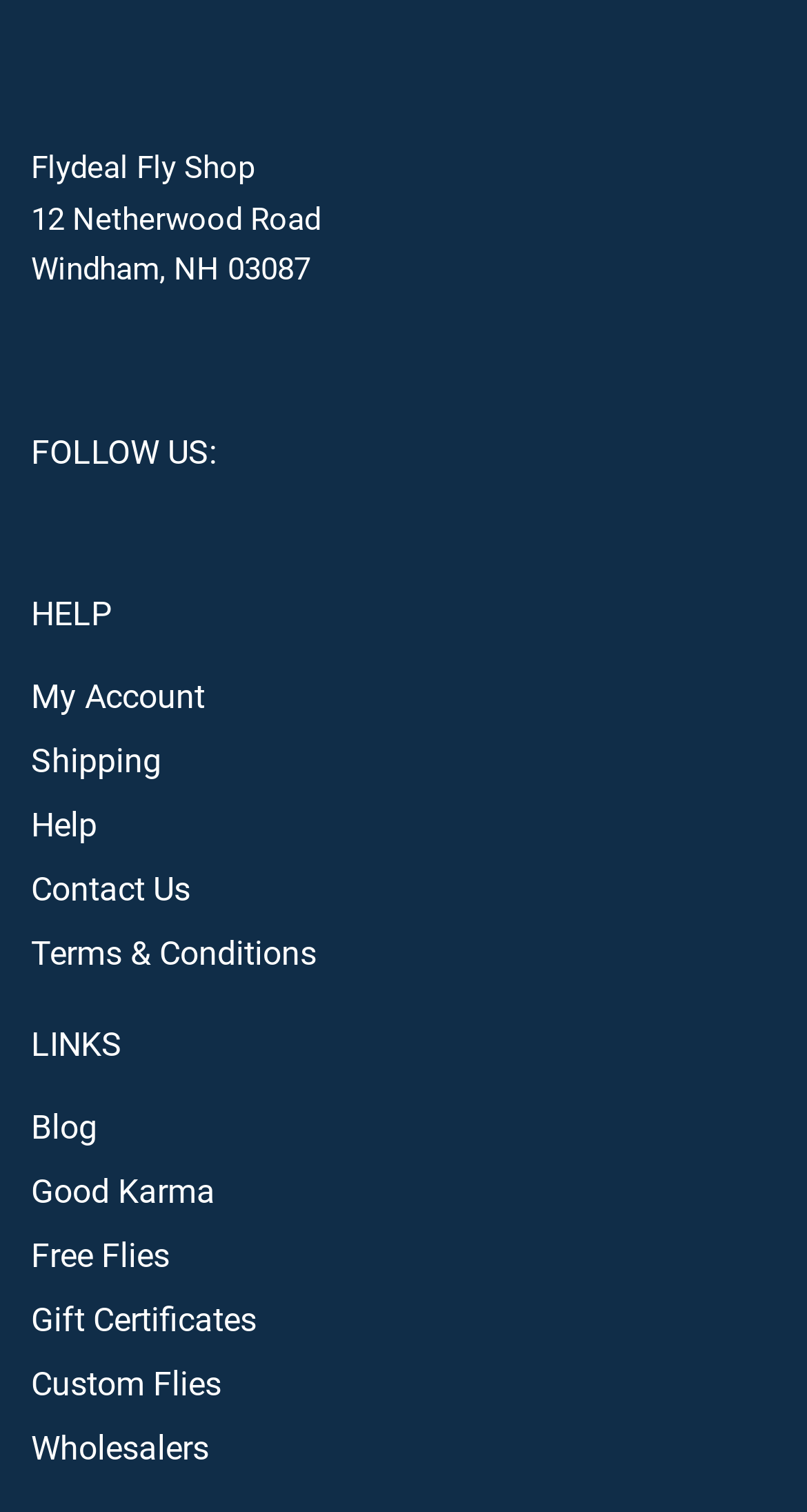What is the name of the shop?
Provide a concise answer using a single word or phrase based on the image.

Flydeal Fly Shop